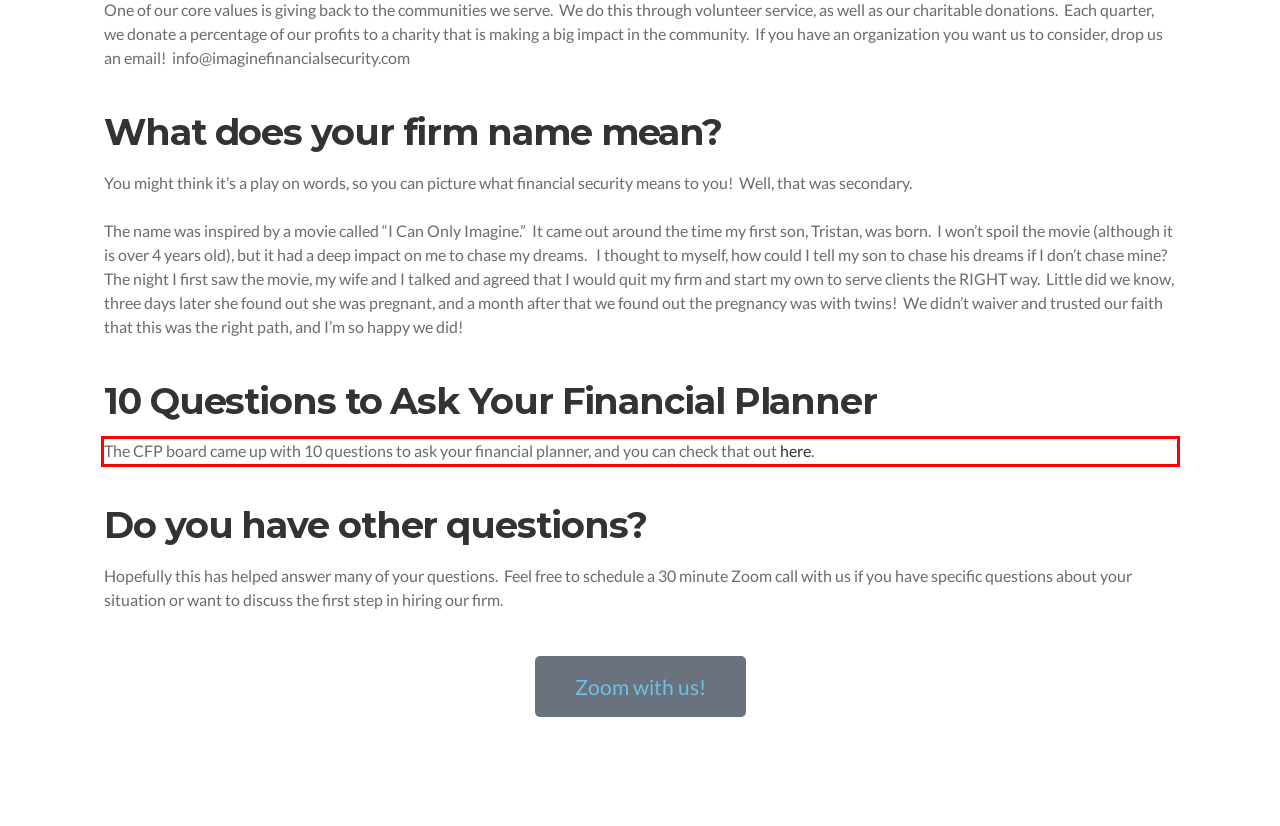You have a webpage screenshot with a red rectangle surrounding a UI element. Extract the text content from within this red bounding box.

The CFP board came up with 10 questions to ask your financial planner, and you can check that out here.